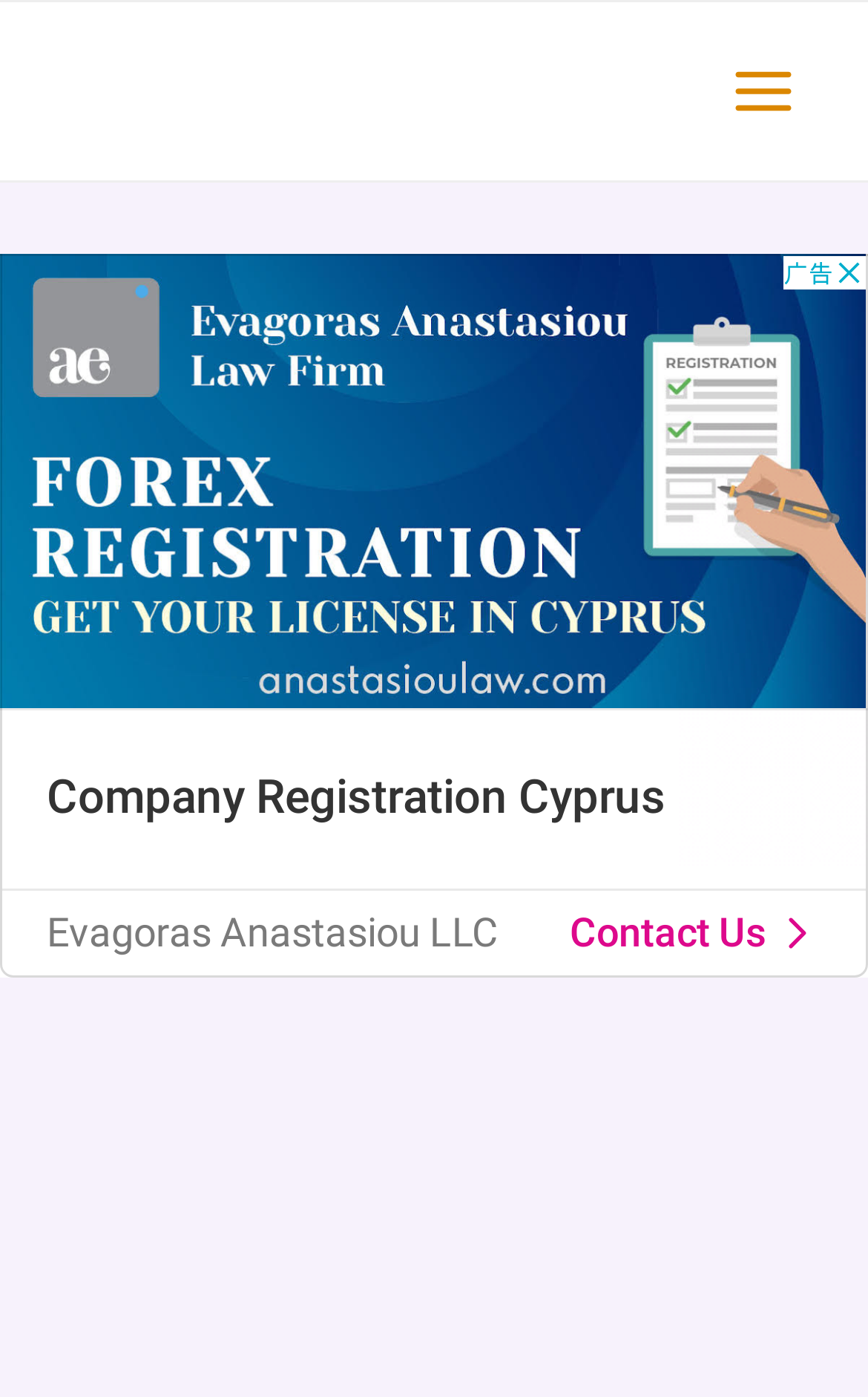Extract the primary headline from the webpage and present its text.

Work Visa Sponsorship Companies In 2024 – Visit Here